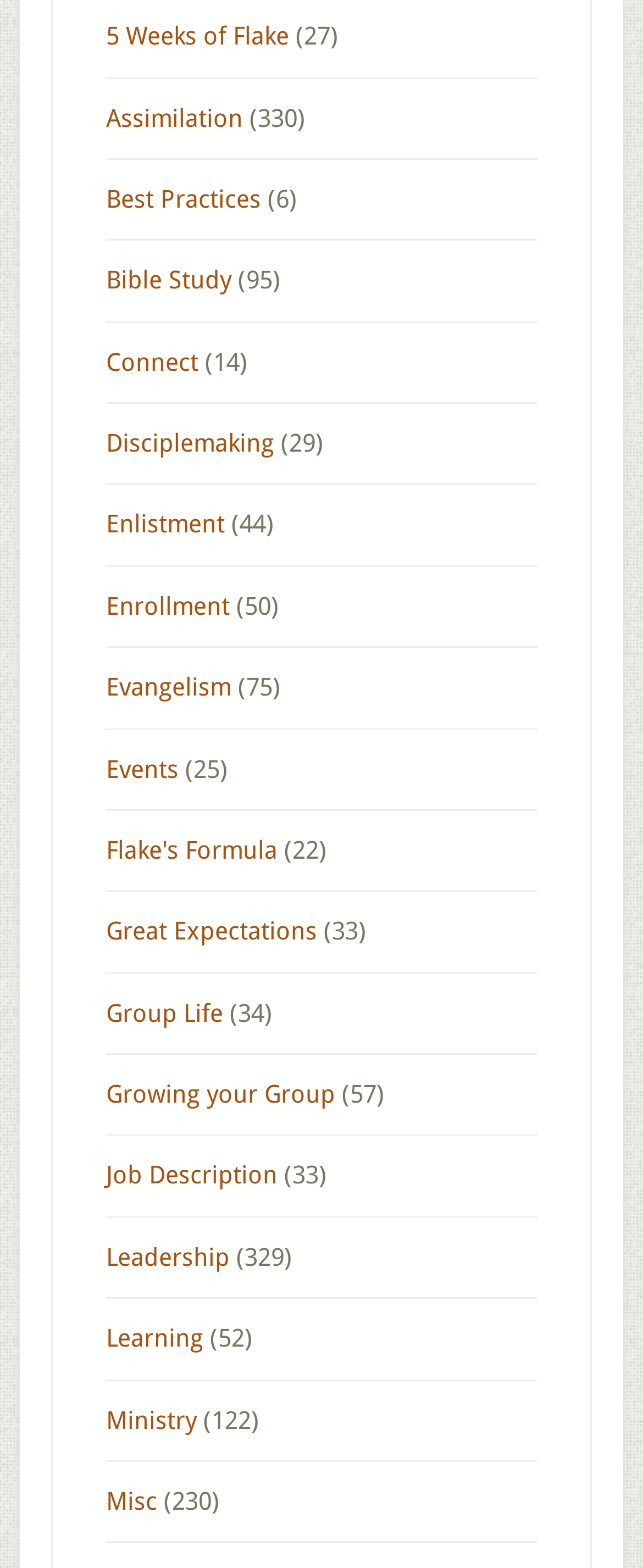What is the vertical position of the 'Events' link?
Give a one-word or short-phrase answer derived from the screenshot.

0.481